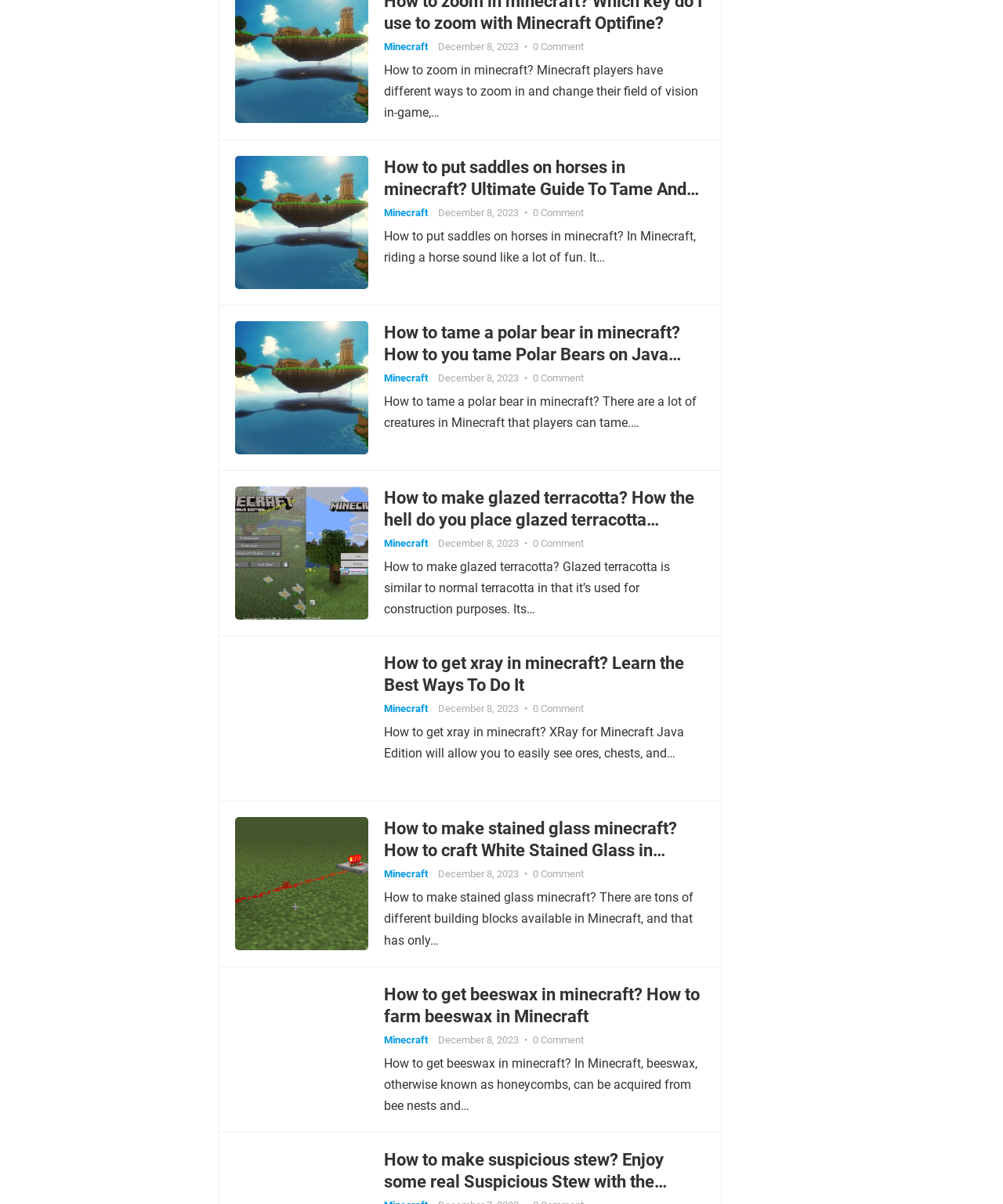Please find the bounding box for the UI component described as follows: "0 Comment".

[0.531, 0.034, 0.582, 0.044]